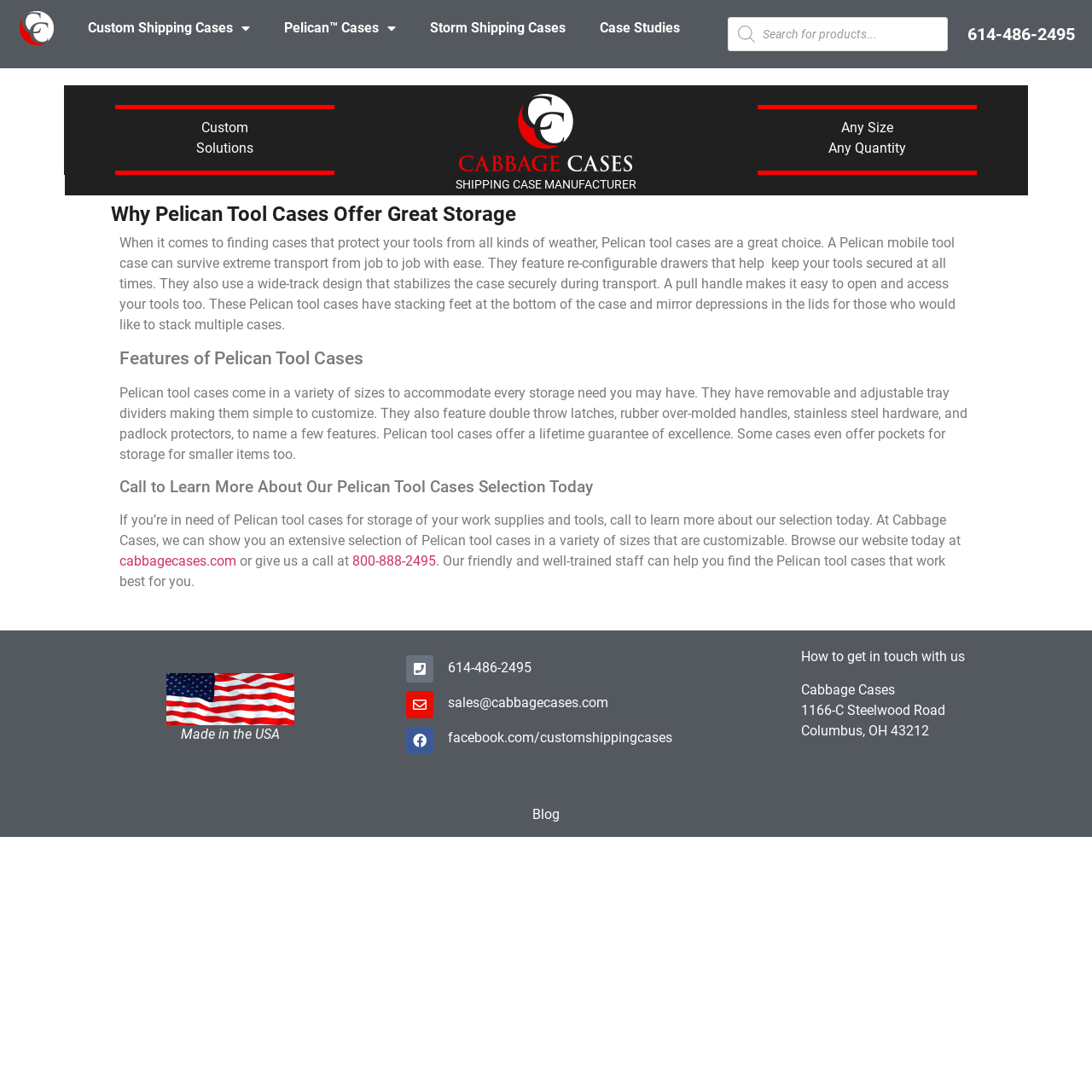Find and indicate the bounding box coordinates of the region you should select to follow the given instruction: "Visit the blog".

[0.488, 0.738, 0.512, 0.753]